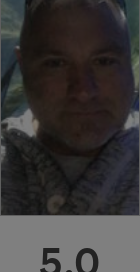Describe every important feature and element in the image comprehensively.

The image features a close-up portrait of an individual, showcasing their face and upper body. The subject appears to be wearing a light-colored, patterned shirt, with a neutral expression. The background is slightly blurred, suggesting an outdoor setting with hints of greenery. Prominently displayed below the image is a bold rating of "5.0," indicating an excellent score, possibly reflecting customer satisfaction or service quality. This image may be associated with a profile or review of a service, highlighting the individual's positive reputation or feedback received.